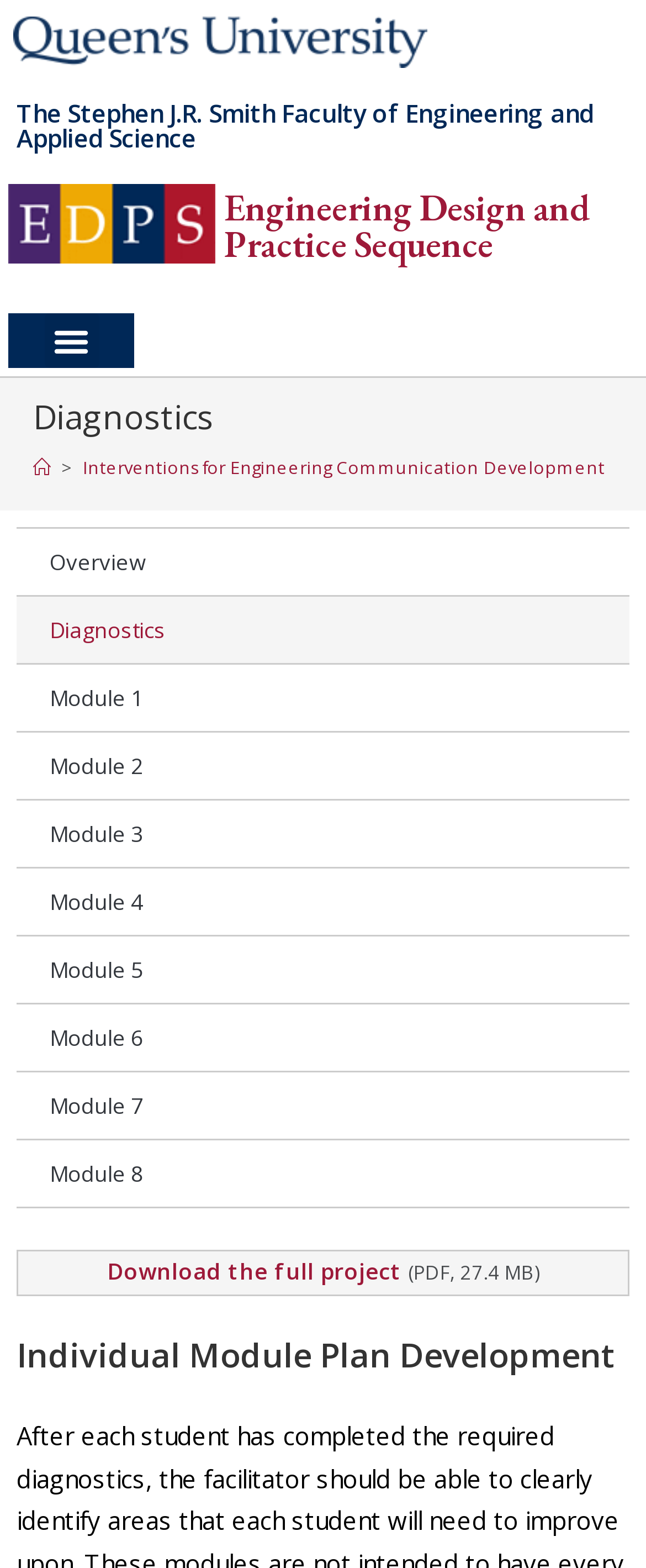What is the text of the button in the top left corner?
Based on the screenshot, provide your answer in one word or phrase.

Menu Toggle